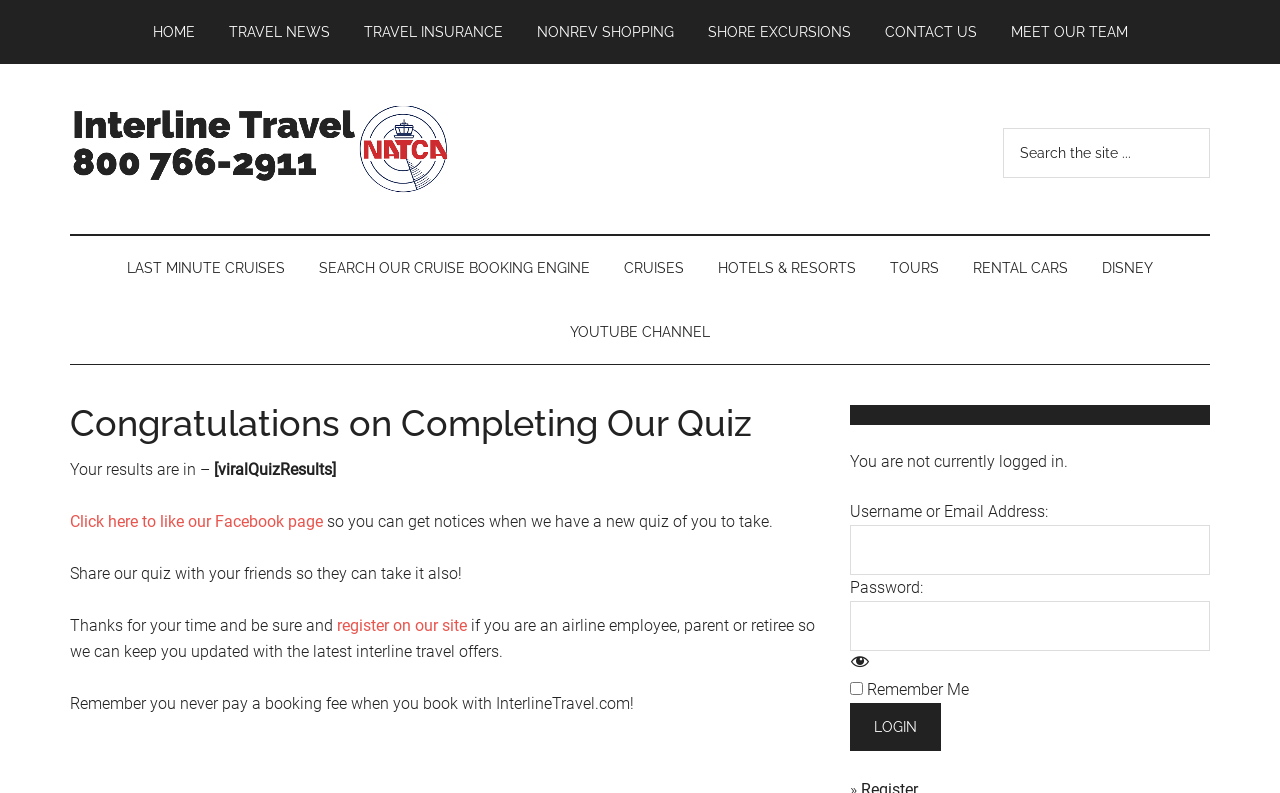Can you identify the bounding box coordinates of the clickable region needed to carry out this instruction: 'Register on our site'? The coordinates should be four float numbers within the range of 0 to 1, stated as [left, top, right, bottom].

[0.263, 0.777, 0.365, 0.801]